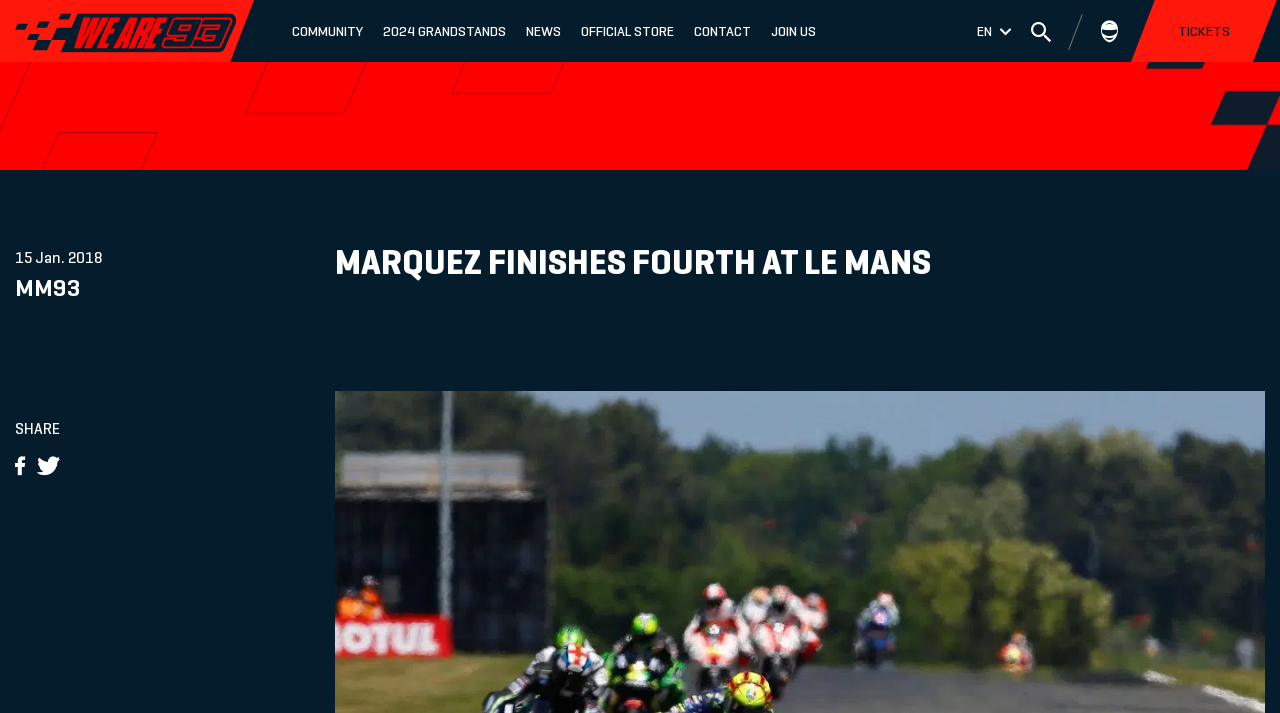Pinpoint the bounding box coordinates of the clickable area needed to execute the instruction: "Share on Facebook". The coordinates should be specified as four float numbers between 0 and 1, i.e., [left, top, right, bottom].

[0.012, 0.641, 0.022, 0.669]